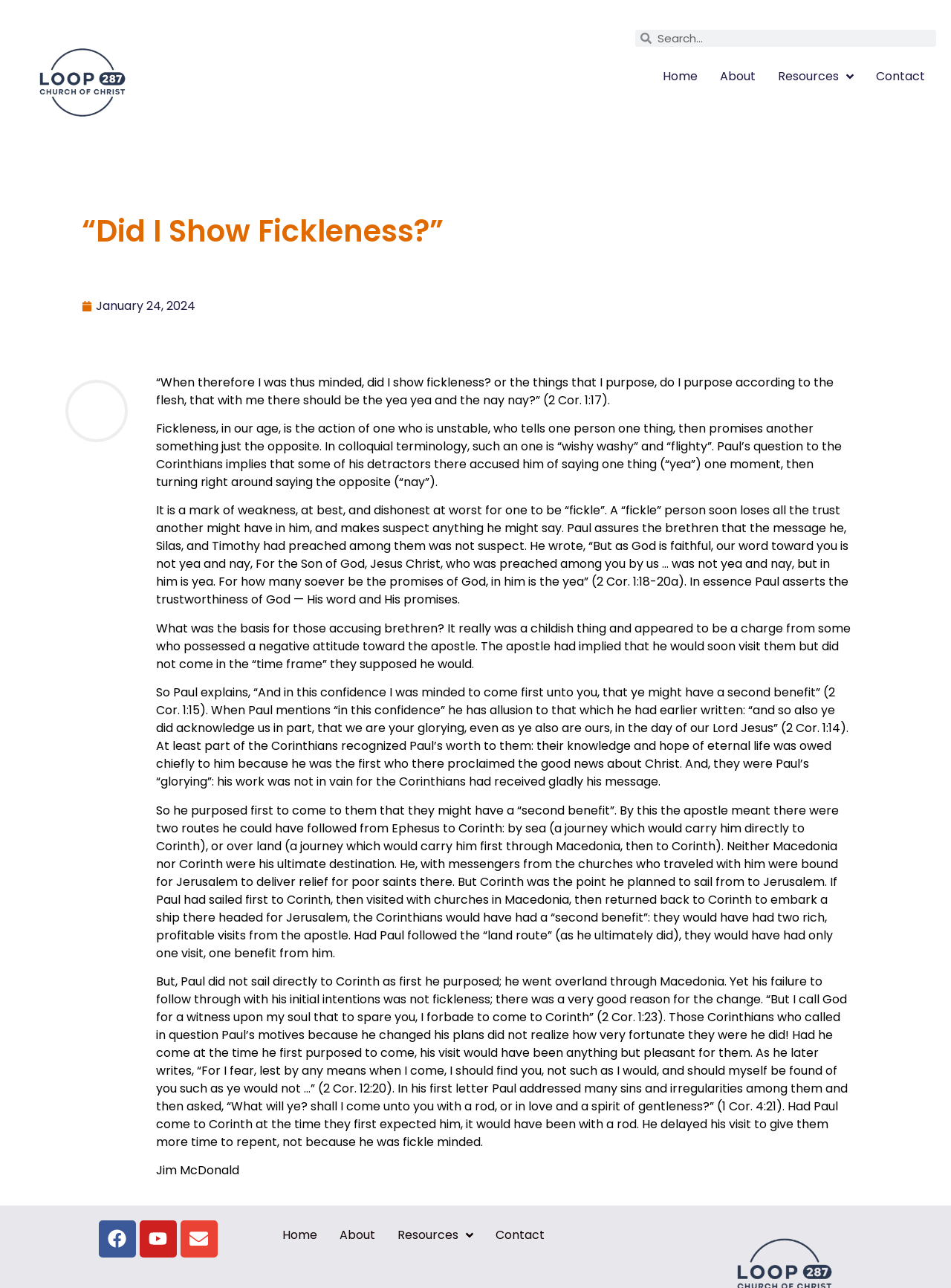What is the location mentioned in the article?
Deliver a detailed and extensive answer to the question.

I found the location mentioned in the article by reading the content. There is a link to 'Lufkin, TX' at the top of the webpage, which suggests that it is a relevant location to the topic being discussed.